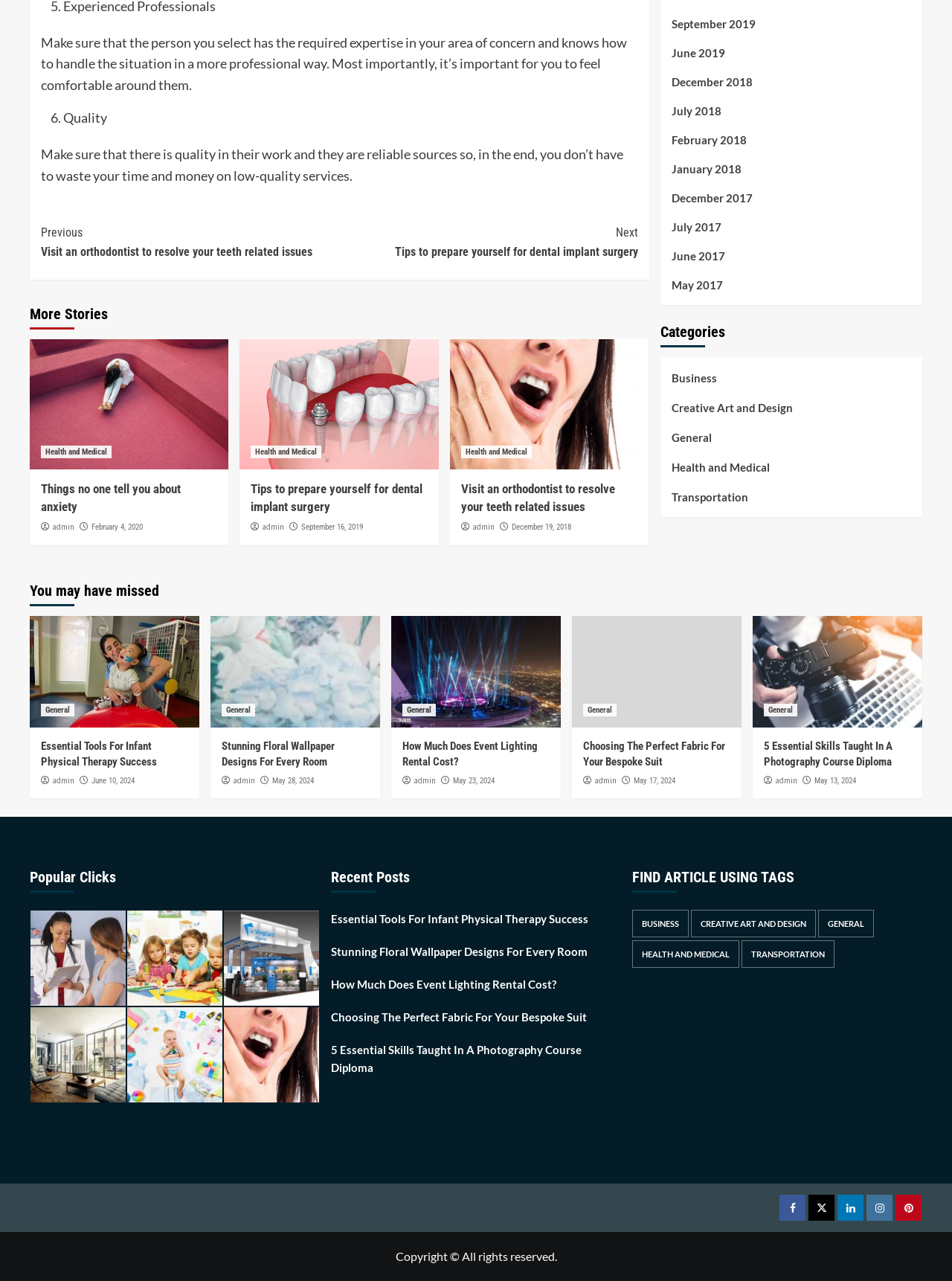Locate the bounding box of the UI element described in the following text: "May 13, 2024".

[0.855, 0.606, 0.899, 0.613]